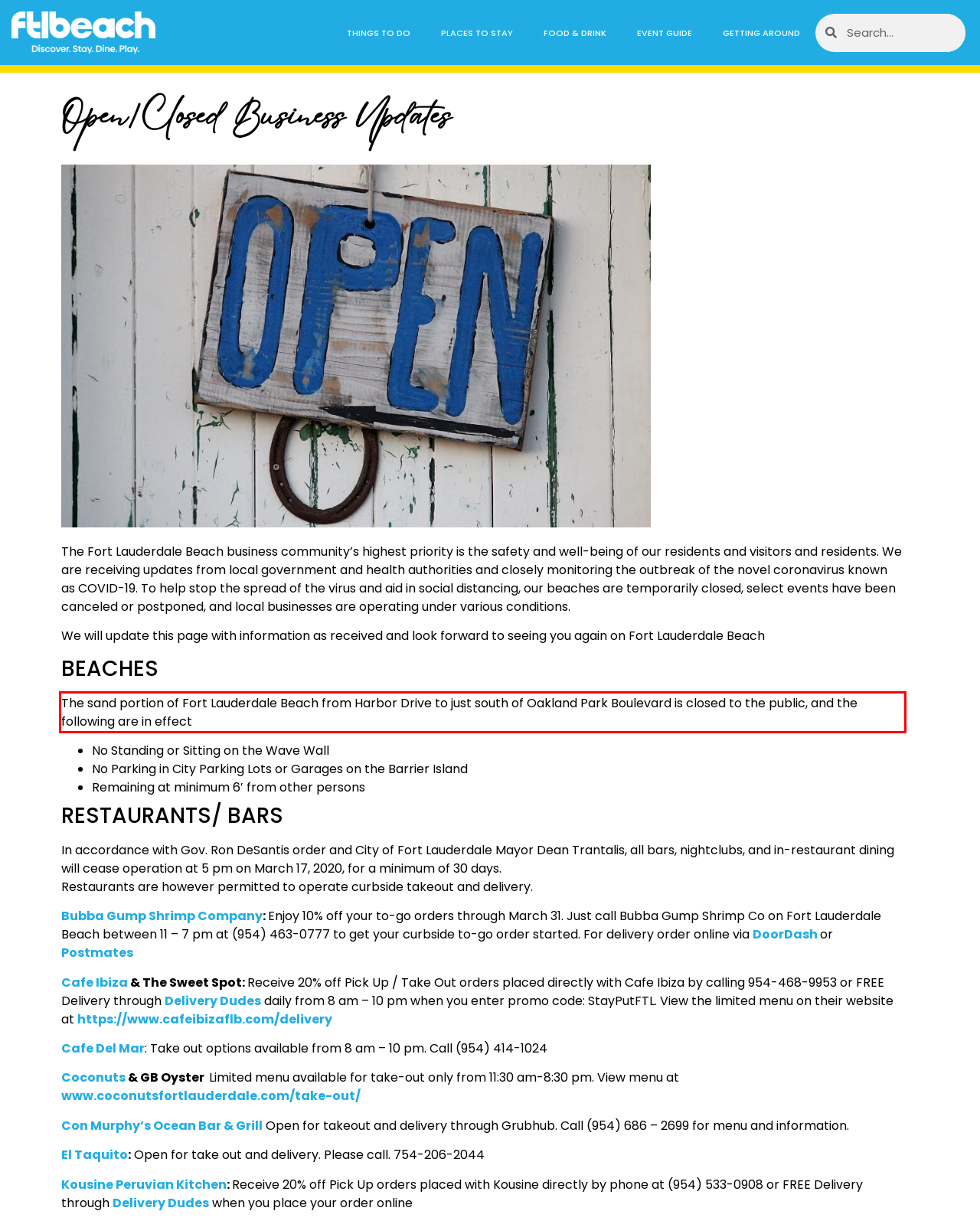Please extract the text content within the red bounding box on the webpage screenshot using OCR.

The sand portion of Fort Lauderdale Beach from Harbor Drive to just south of Oakland Park Boulevard is closed to the public, and the following are in effect